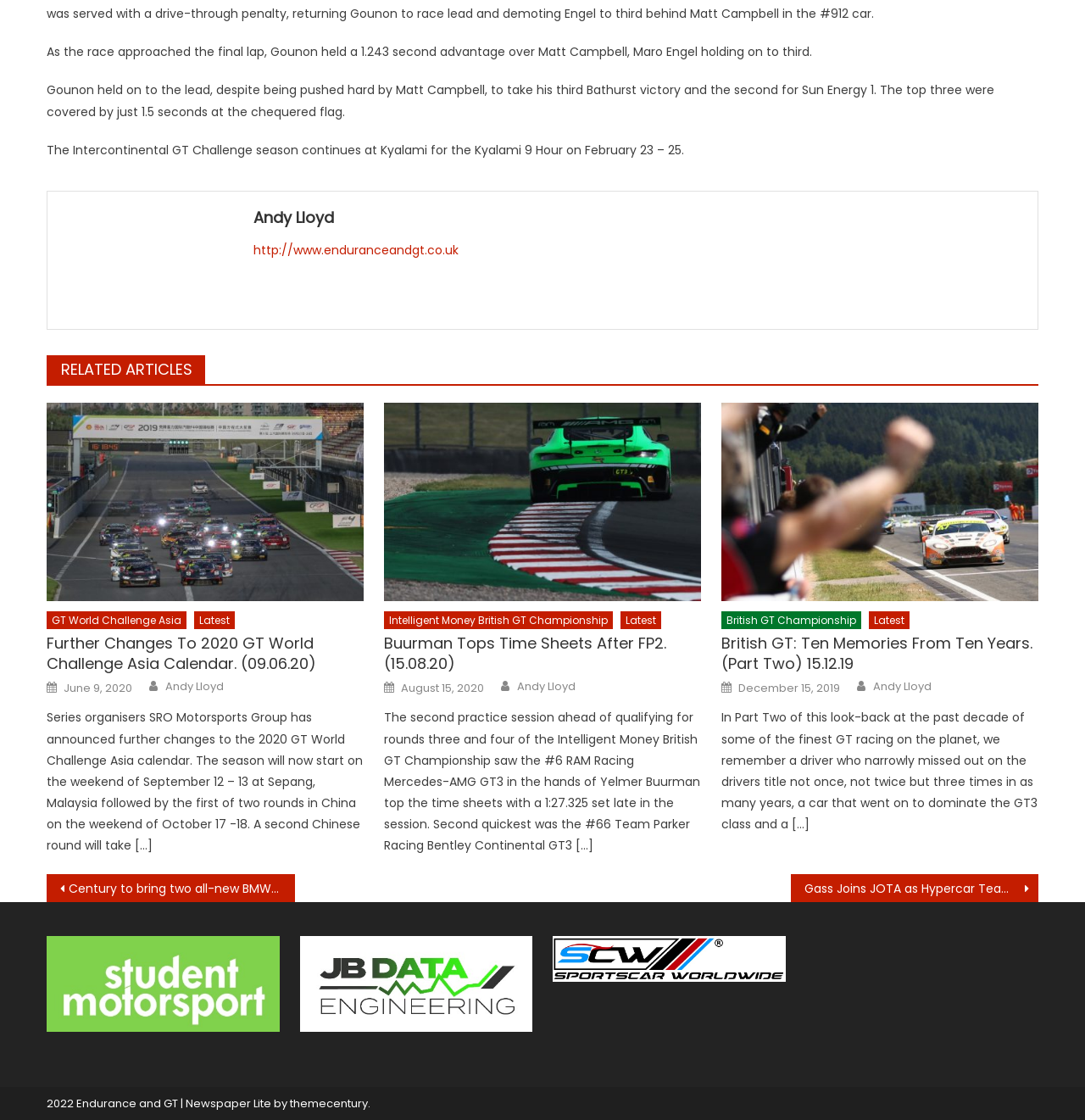What is the name of the championship mentioned in the second article?
Please give a detailed and elaborate answer to the question based on the image.

The second article mentions the Intelligent Money British GT Championship, as indicated by the link element with ID 470, which has the text 'Intelligent Money British GT Championship'.